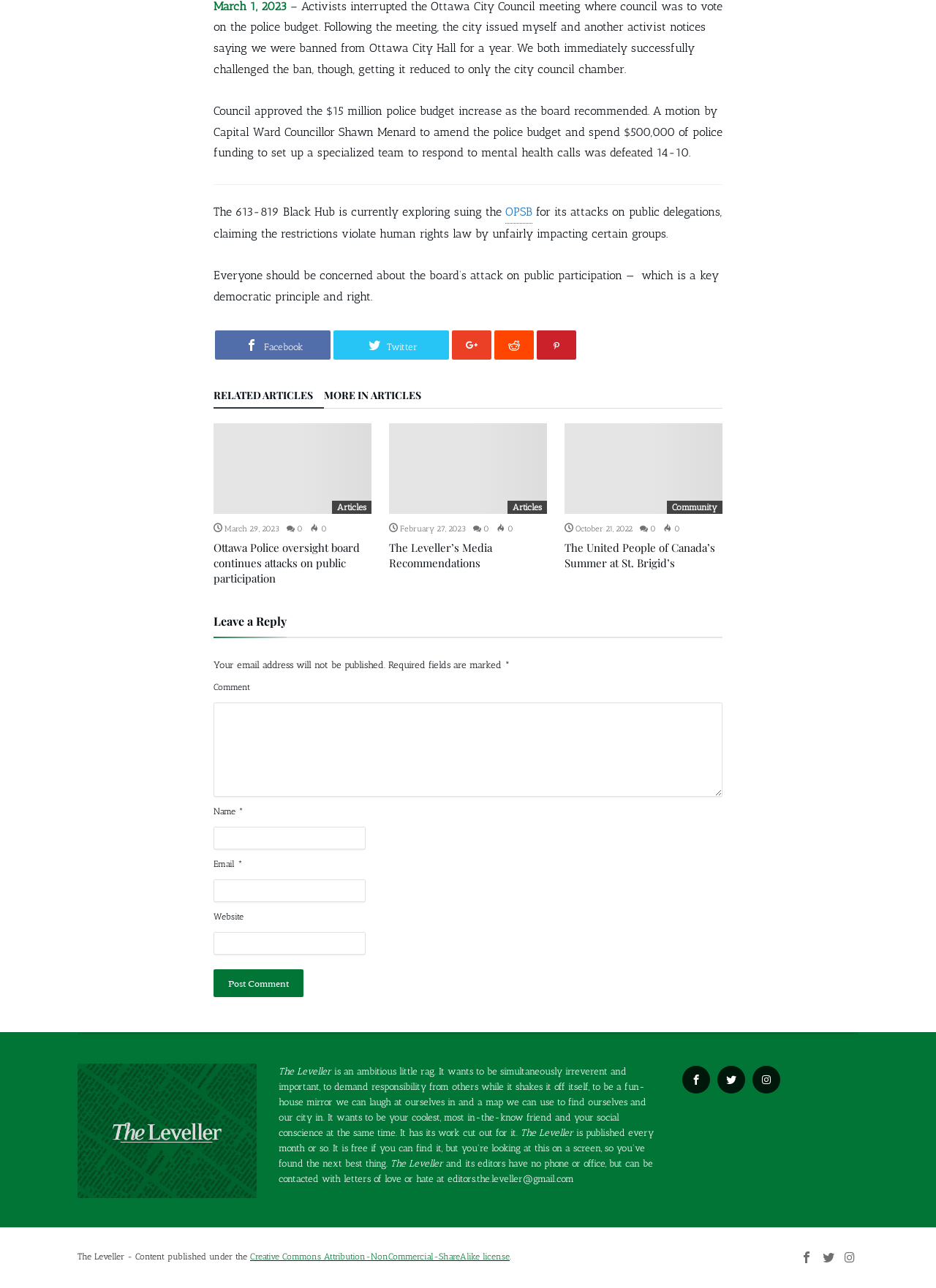Please specify the bounding box coordinates for the clickable region that will help you carry out the instruction: "Leave a comment".

[0.228, 0.546, 0.772, 0.619]